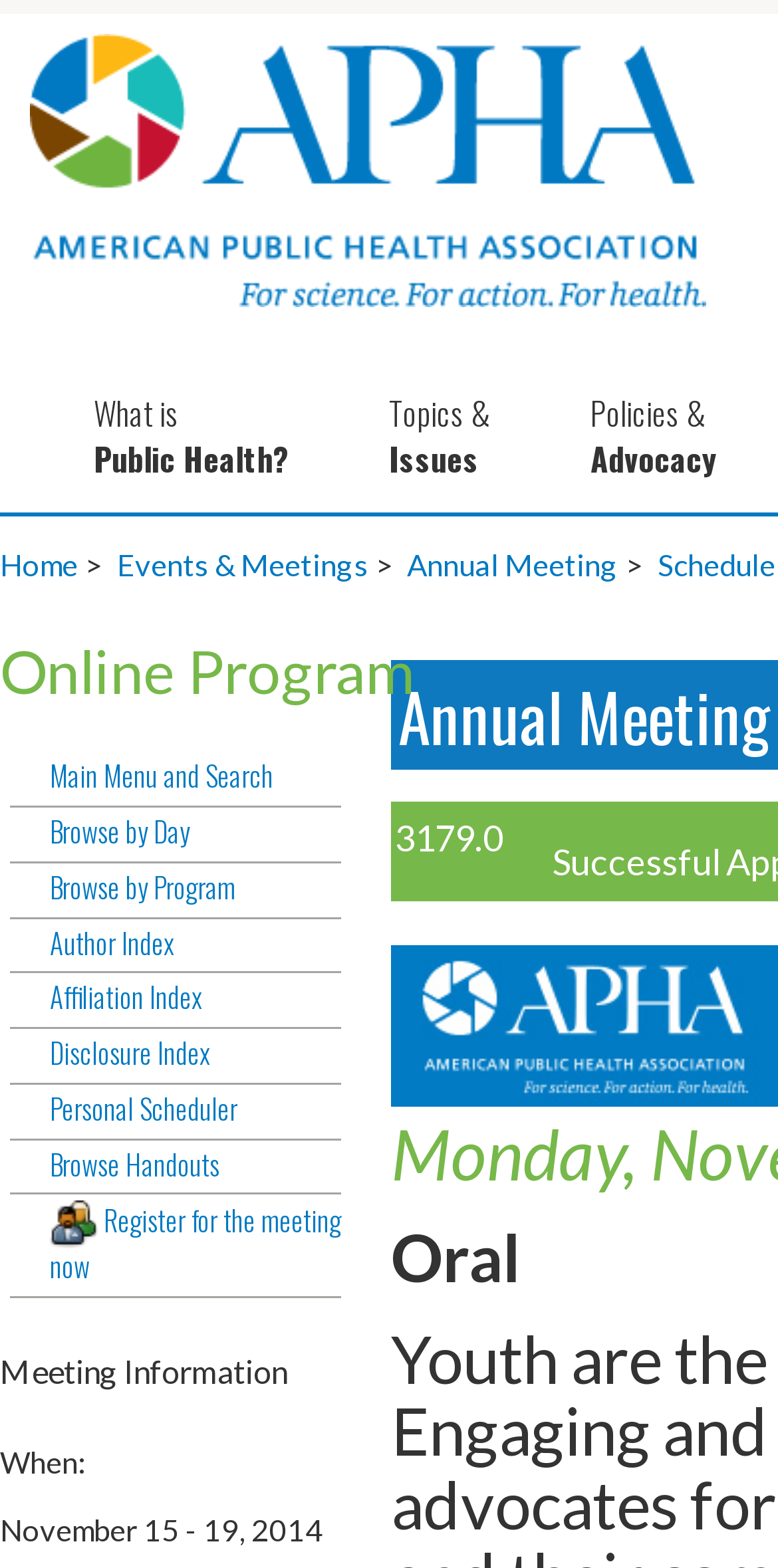Answer the following inquiry with a single word or phrase:
What is the purpose of the 'Personal Scheduler' link?

To schedule personal events